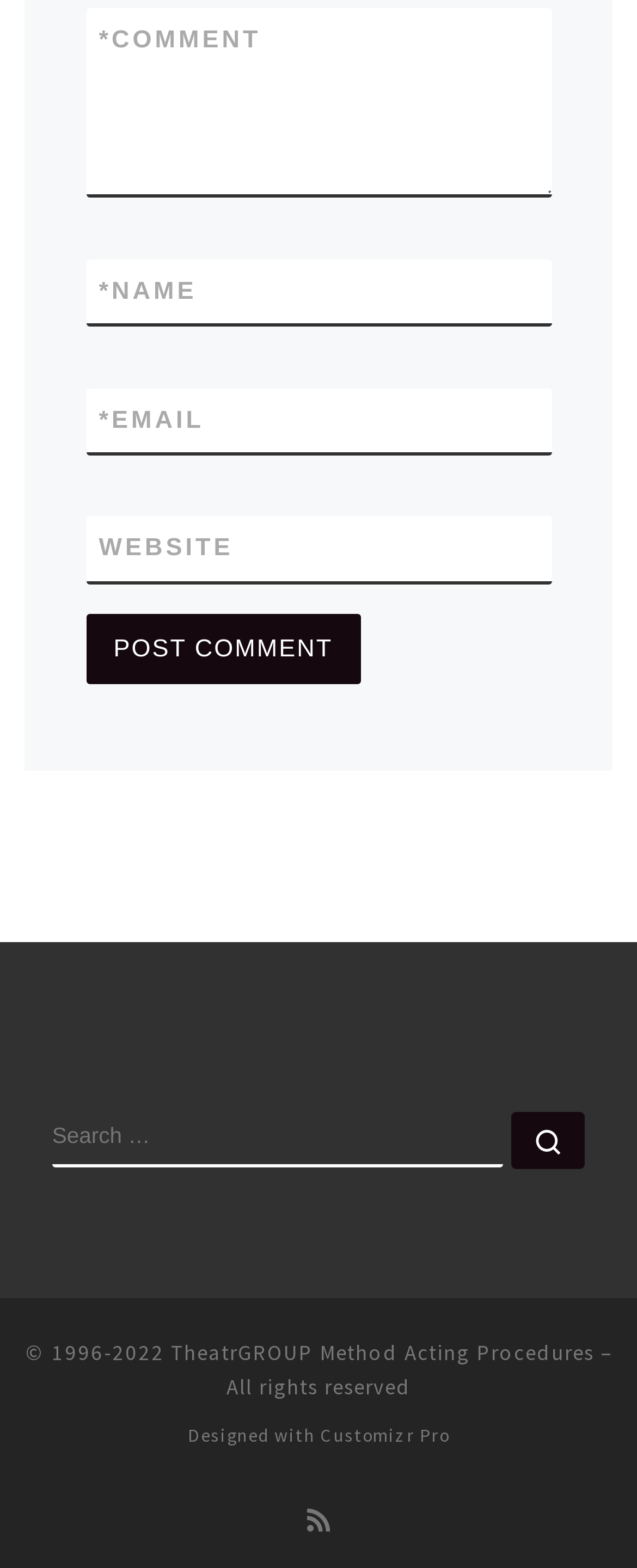What is the name of the website's theme? Please answer the question using a single word or phrase based on the image.

Customizr Pro